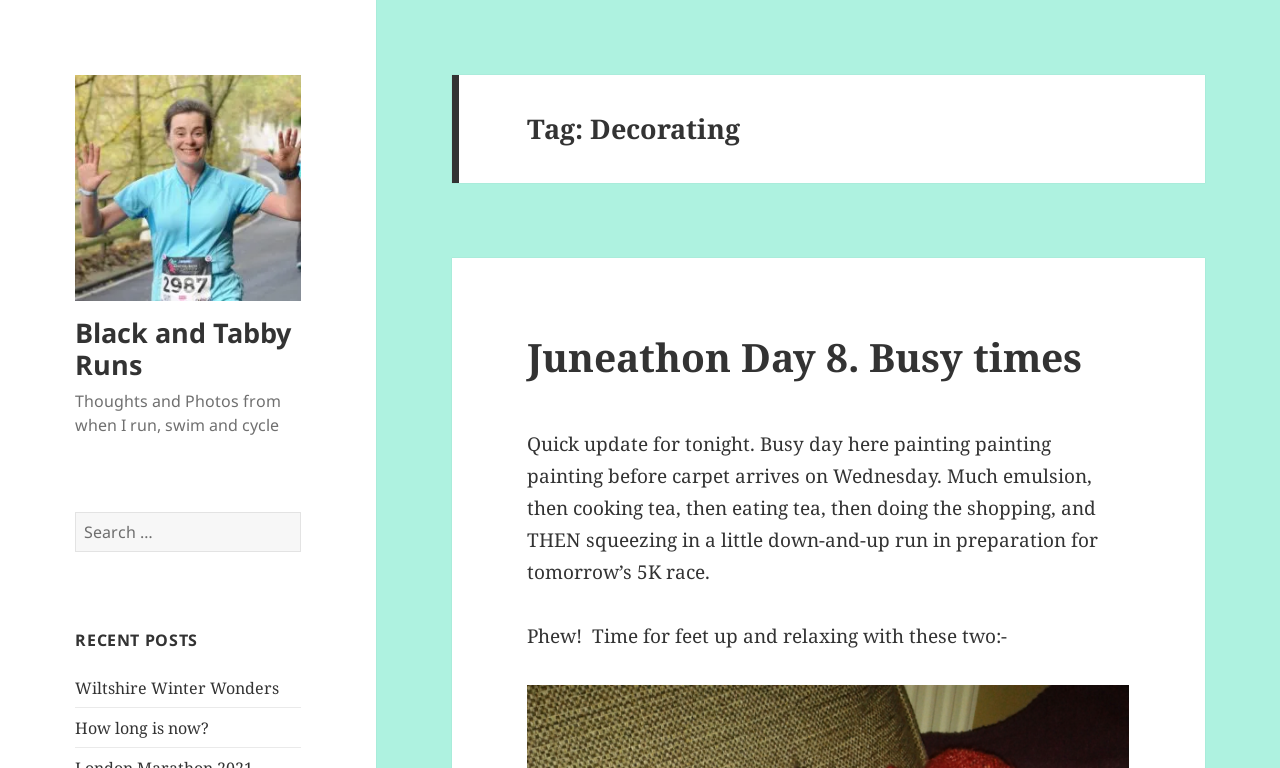Refer to the element description Black and Tabby Runs and identify the corresponding bounding box in the screenshot. Format the coordinates as (top-left x, top-left y, bottom-right x, bottom-right y) with values in the range of 0 to 1.

[0.059, 0.409, 0.228, 0.499]